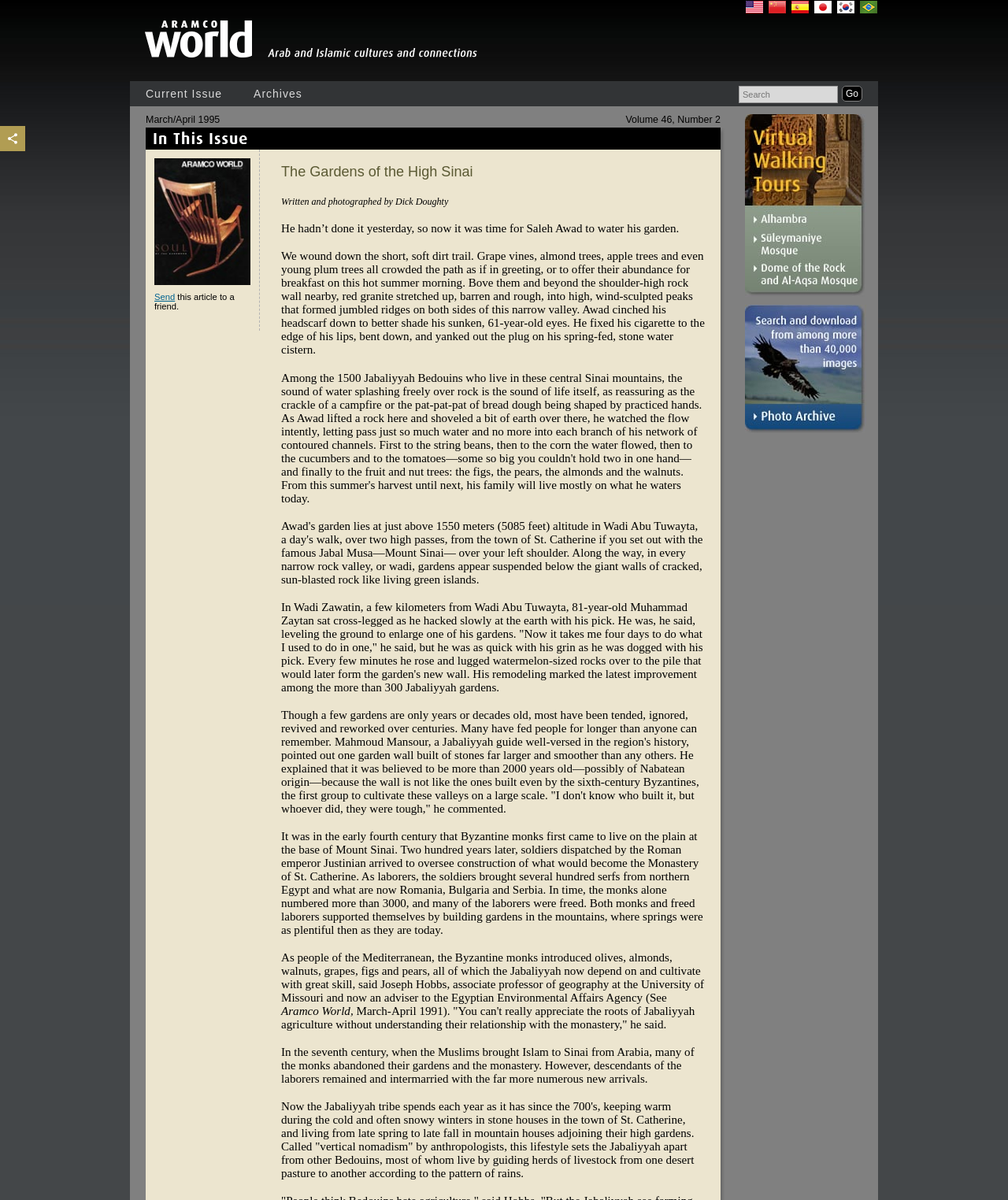Locate the bounding box of the UI element based on this description: "Current Issue". Provide four float numbers between 0 and 1 as [left, top, right, bottom].

[0.129, 0.068, 0.236, 0.089]